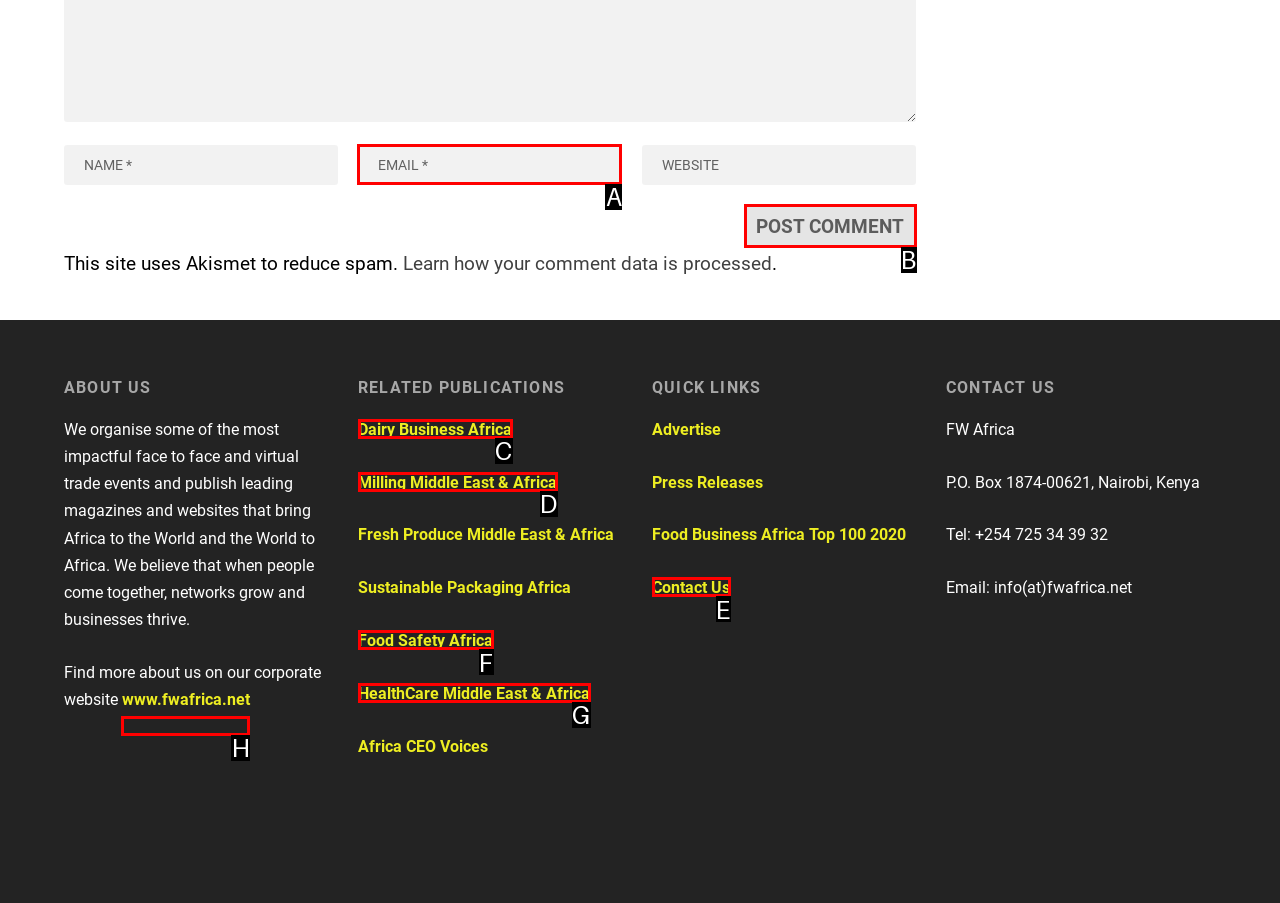Select the letter of the UI element that matches this task: Visit the corporate website
Provide the answer as the letter of the correct choice.

H